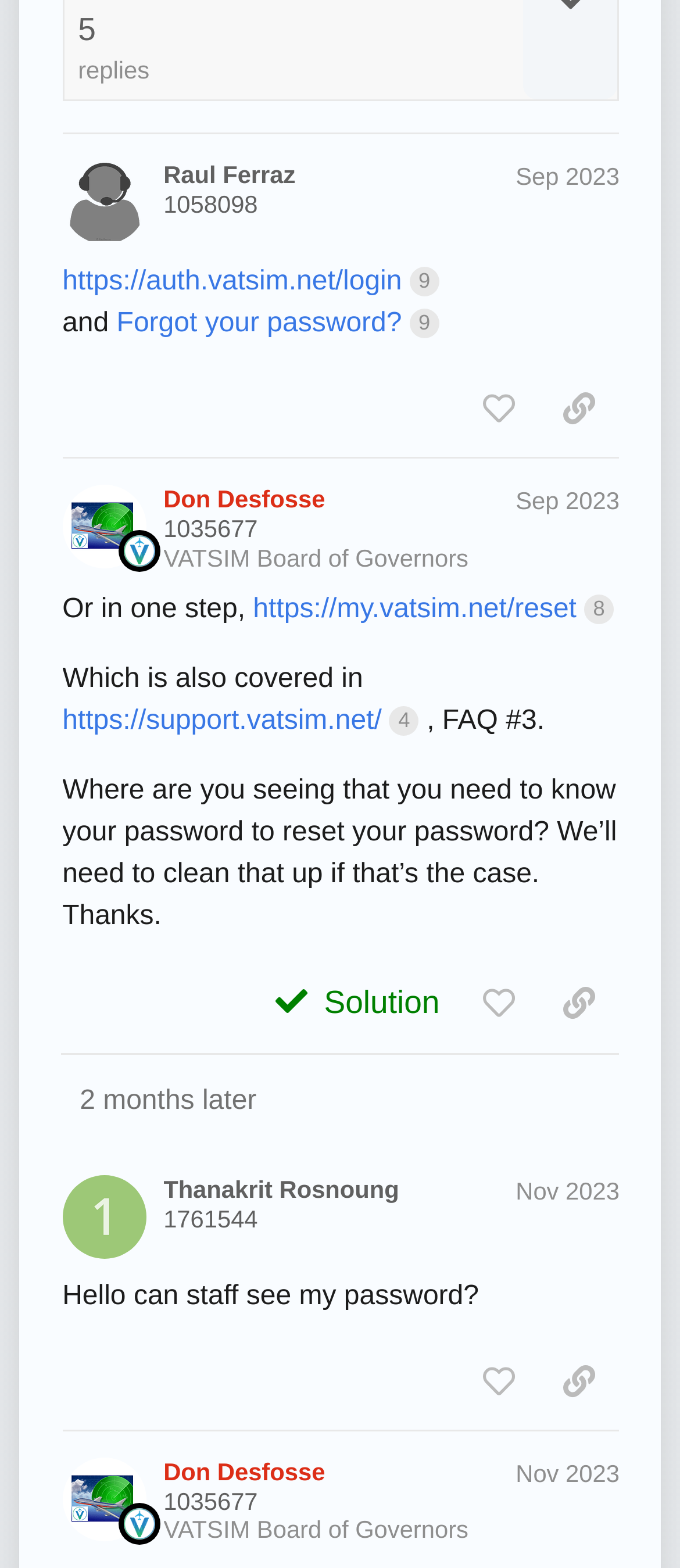Find the bounding box coordinates of the clickable area that will achieve the following instruction: "Click on the link to view FAQ".

[0.092, 0.451, 0.616, 0.47]